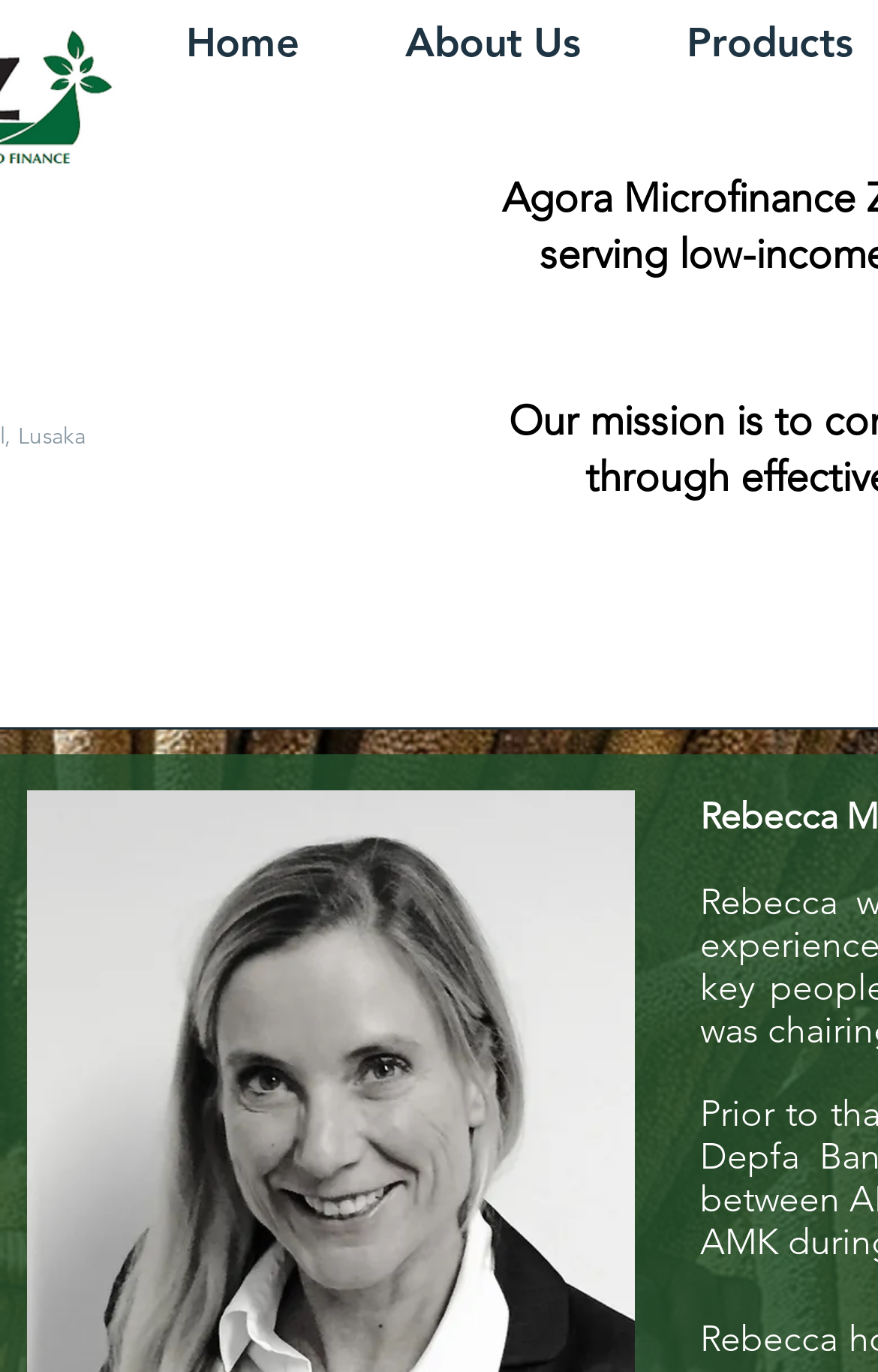Find the bounding box coordinates for the UI element whose description is: "Home". The coordinates should be four float numbers between 0 and 1, in the format [left, top, right, bottom].

[0.151, 0.0, 0.4, 0.061]